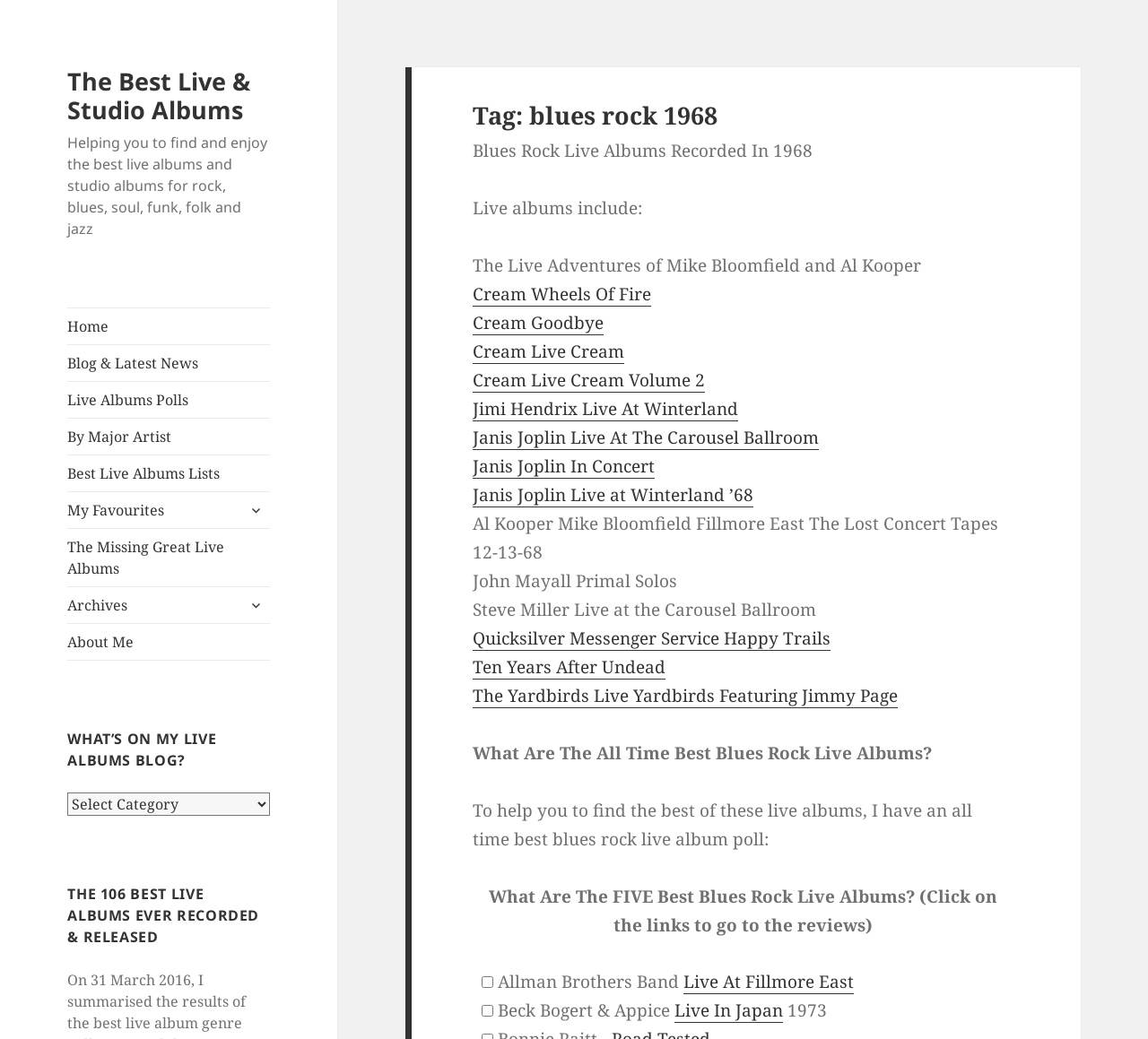Show me the bounding box coordinates of the clickable region to achieve the task as per the instruction: "Click on the 'Cream Wheels Of Fire' link".

[0.412, 0.272, 0.567, 0.295]